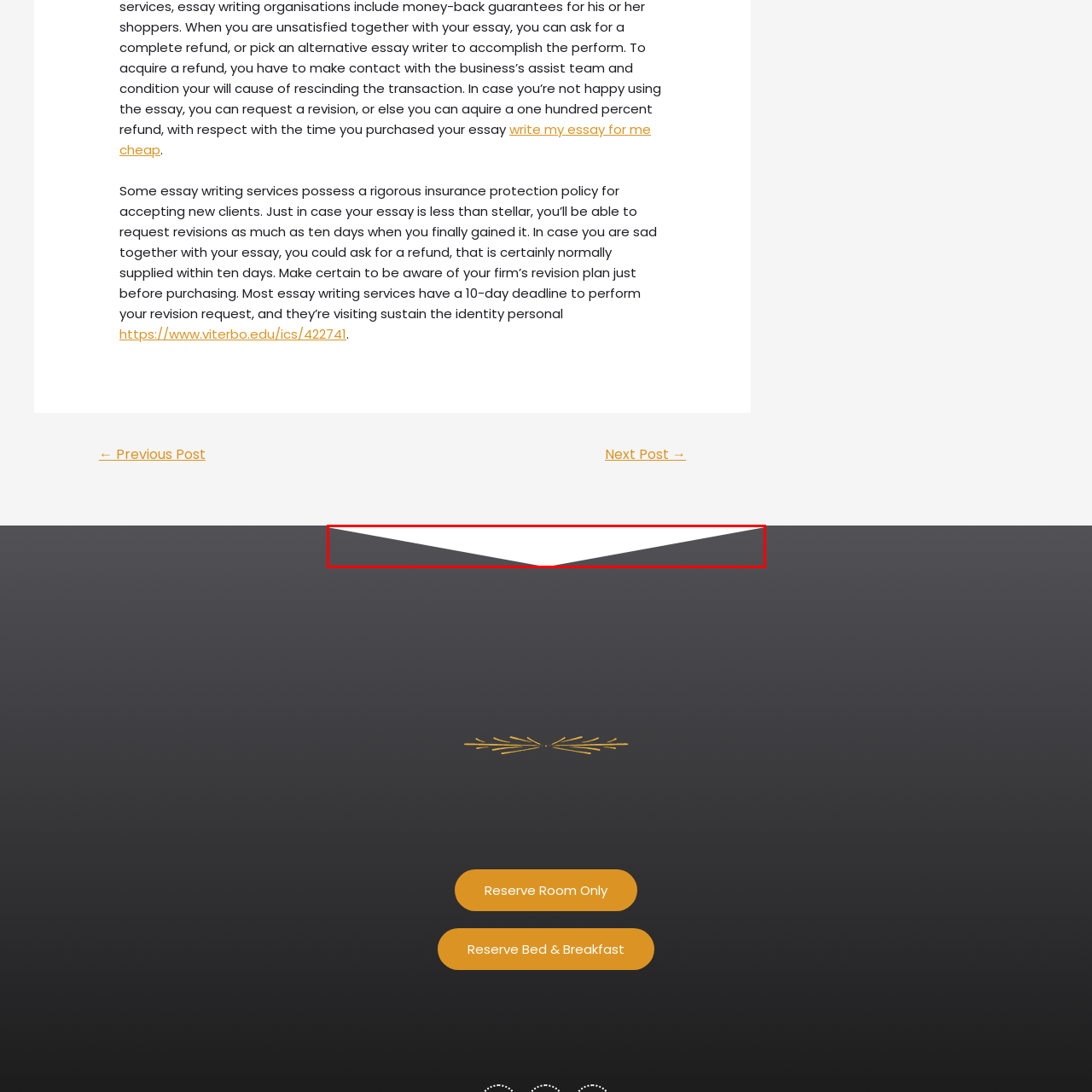Focus on the area highlighted by the red bounding box and give a thorough response to the following question, drawing from the image: What is the impact of the design element on the site's aesthetic appeal?

The design element contributes to the aesthetic appeal of the site, making it more engaging for users, which is achieved through its visually striking design and ability to emphasize the content above and below it.